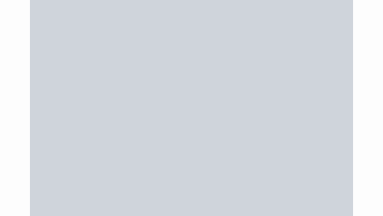What role does the image play in the article?
Please elaborate on the answer to the question with detailed information.

The image is featured to visually represent the topic of LipoFirm Pro, enriching the reader's understanding of the clinic's services and providing a tangible representation of the treatment being discussed.